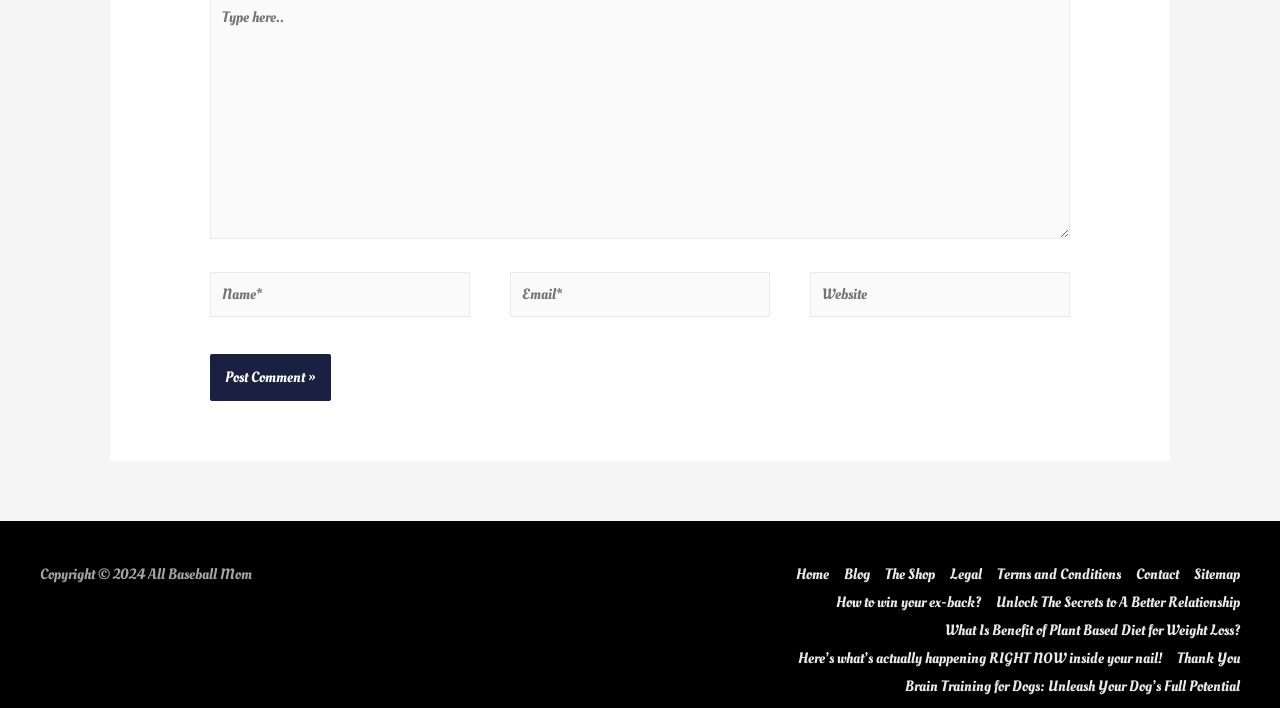Please indicate the bounding box coordinates for the clickable area to complete the following task: "Click the Post Comment button". The coordinates should be specified as four float numbers between 0 and 1, i.e., [left, top, right, bottom].

[0.164, 0.499, 0.259, 0.567]